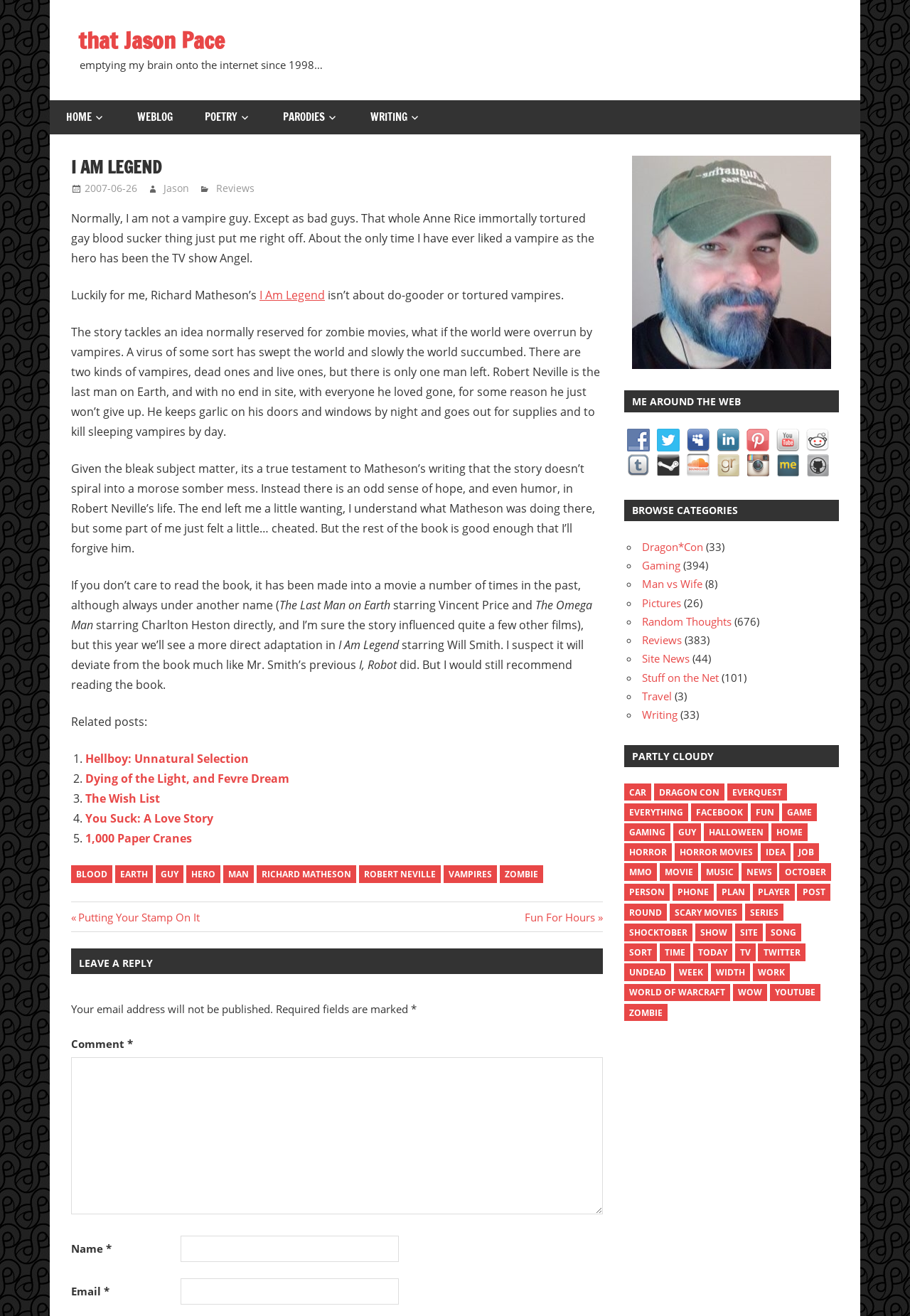Predict the bounding box coordinates for the UI element described as: "Stuff on the Net". The coordinates should be four float numbers between 0 and 1, presented as [left, top, right, bottom].

[0.706, 0.509, 0.79, 0.52]